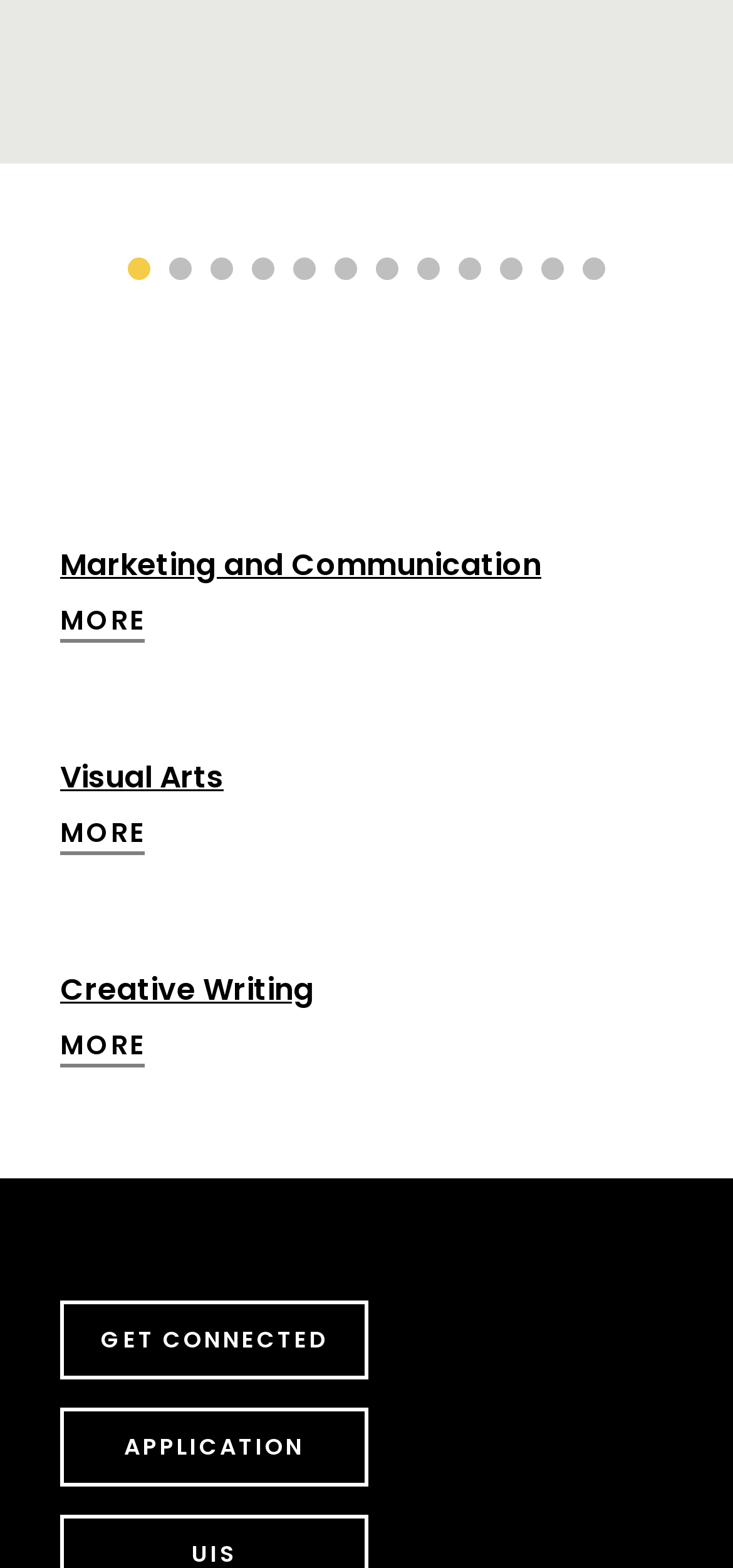Specify the bounding box coordinates for the region that must be clicked to perform the given instruction: "click on 'Marketing and Communication'".

[0.082, 0.346, 0.738, 0.374]